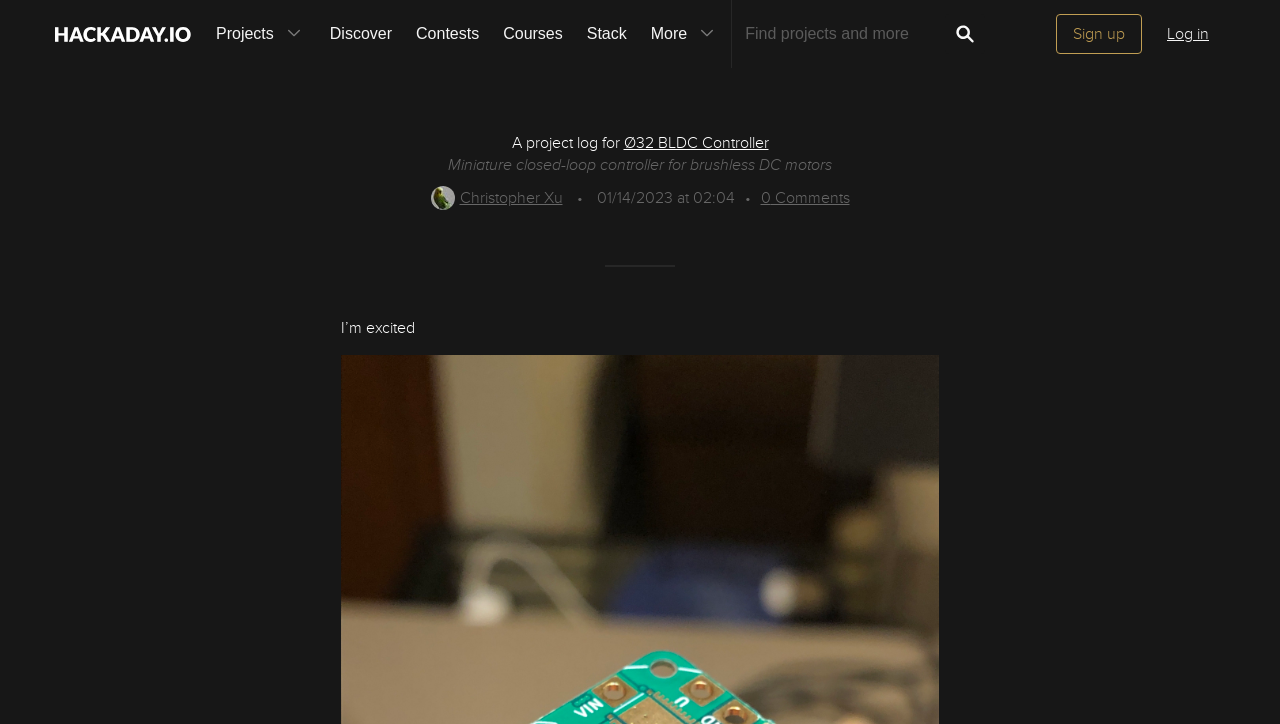Could you indicate the bounding box coordinates of the region to click in order to complete this instruction: "Visit the 'Home' page".

None